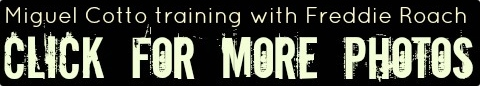Where is Freddie Roach's new gym located?
From the image, provide a succinct answer in one word or a short phrase.

Los Angeles